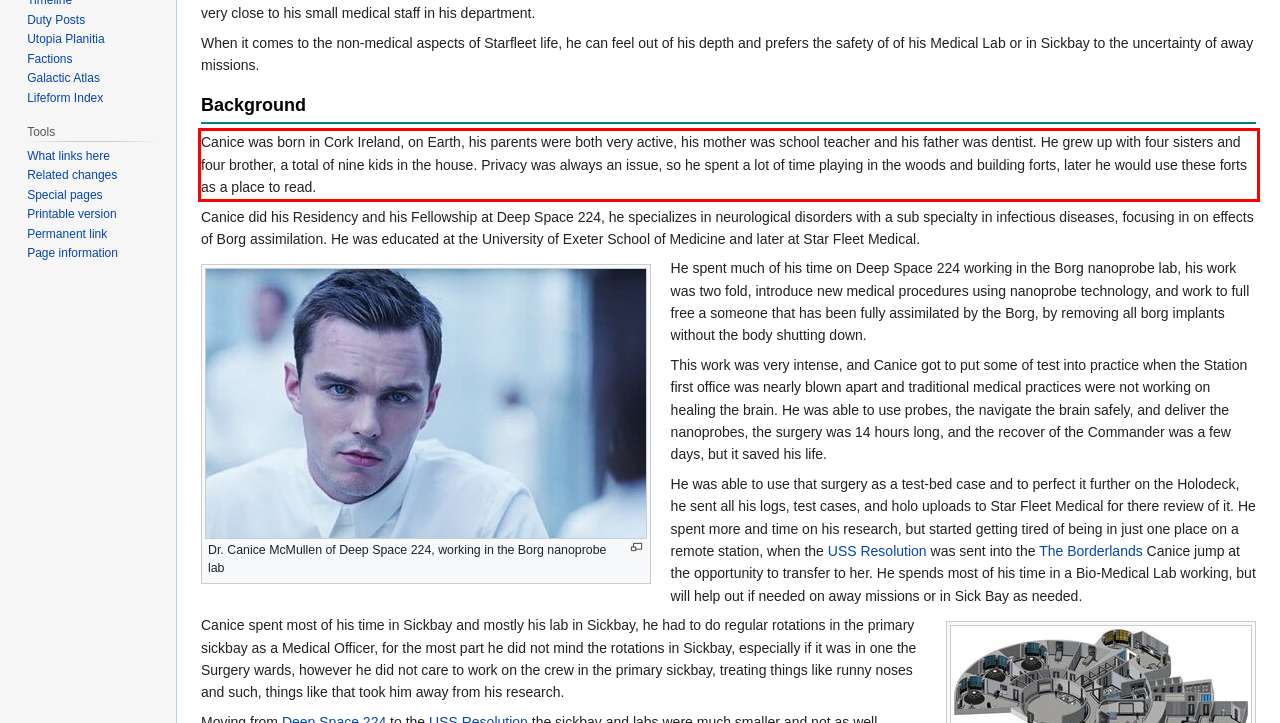You are provided with a screenshot of a webpage that includes a UI element enclosed in a red rectangle. Extract the text content inside this red rectangle.

Canice was born in Cork Ireland, on Earth, his parents were both very active, his mother was school teacher and his father was dentist. He grew up with four sisters and four brother, a total of nine kids in the house. Privacy was always an issue, so he spent a lot of time playing in the woods and building forts, later he would use these forts as a place to read.